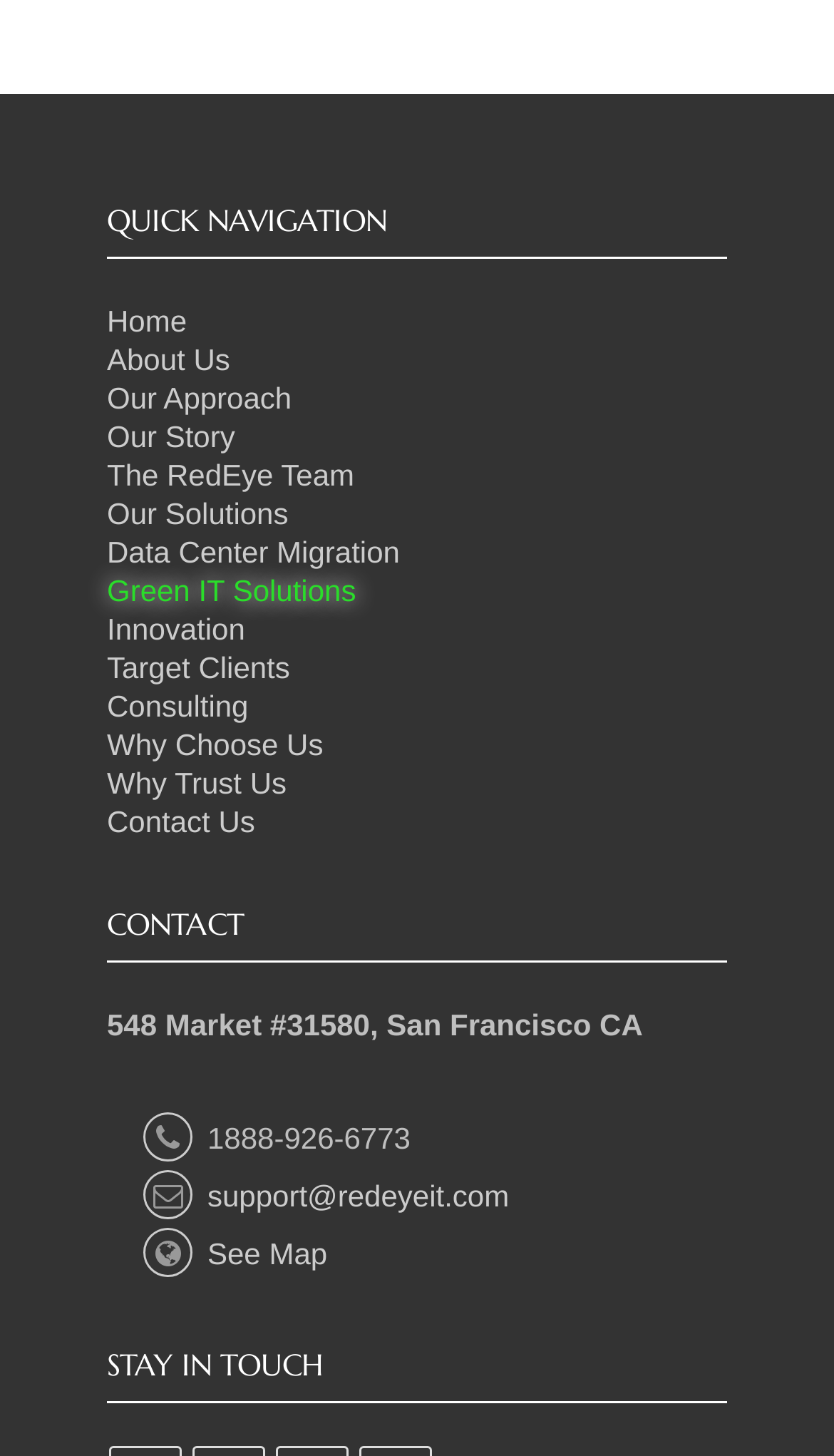Identify the bounding box for the described UI element. Provide the coordinates in (top-left x, top-left y, bottom-right x, bottom-right y) format with values ranging from 0 to 1: Data Center Migration

[0.128, 0.367, 0.479, 0.391]